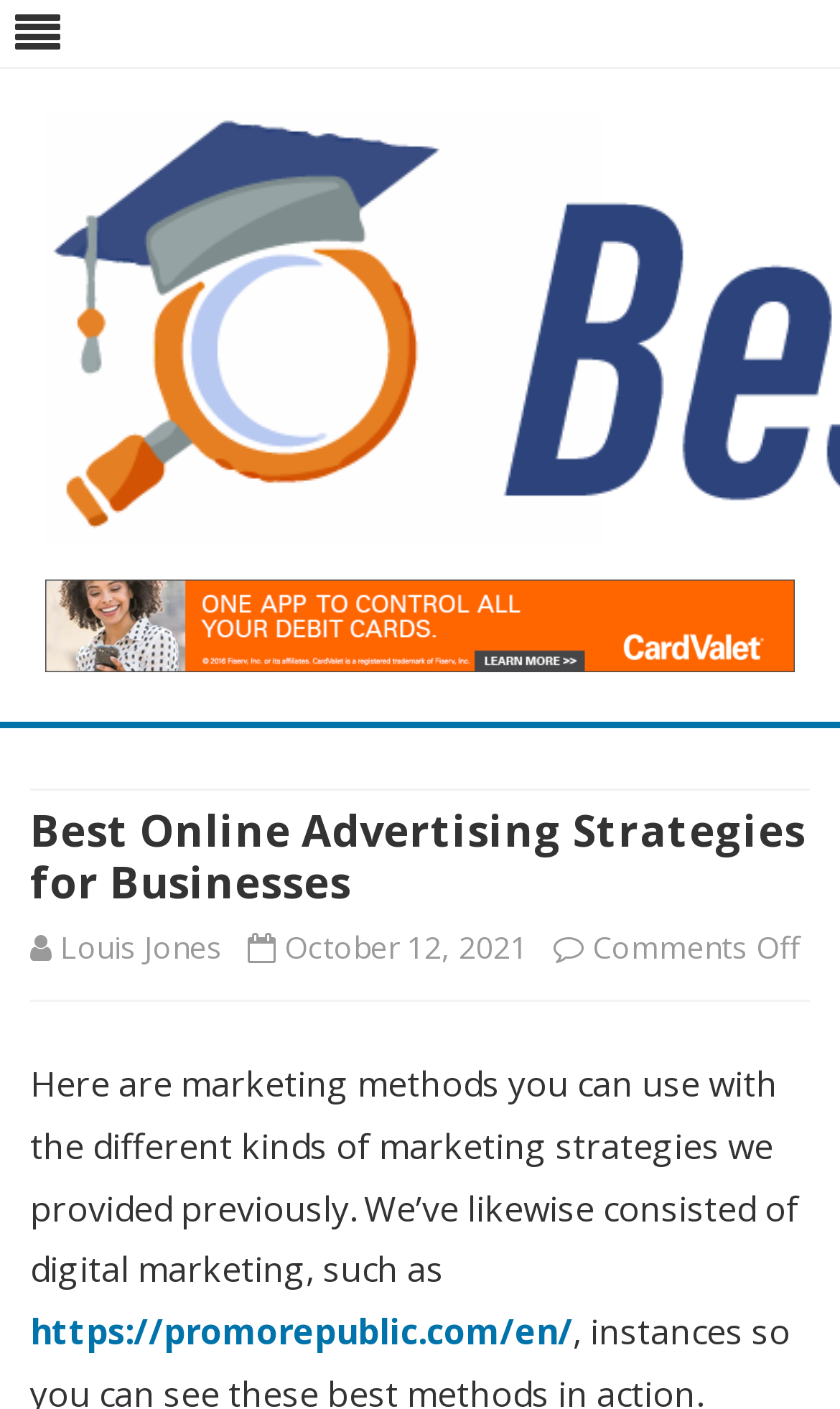Provide the bounding box coordinates of the HTML element described by the text: "parent_node: Email * aria-describedby="email-notes" name="email"".

None